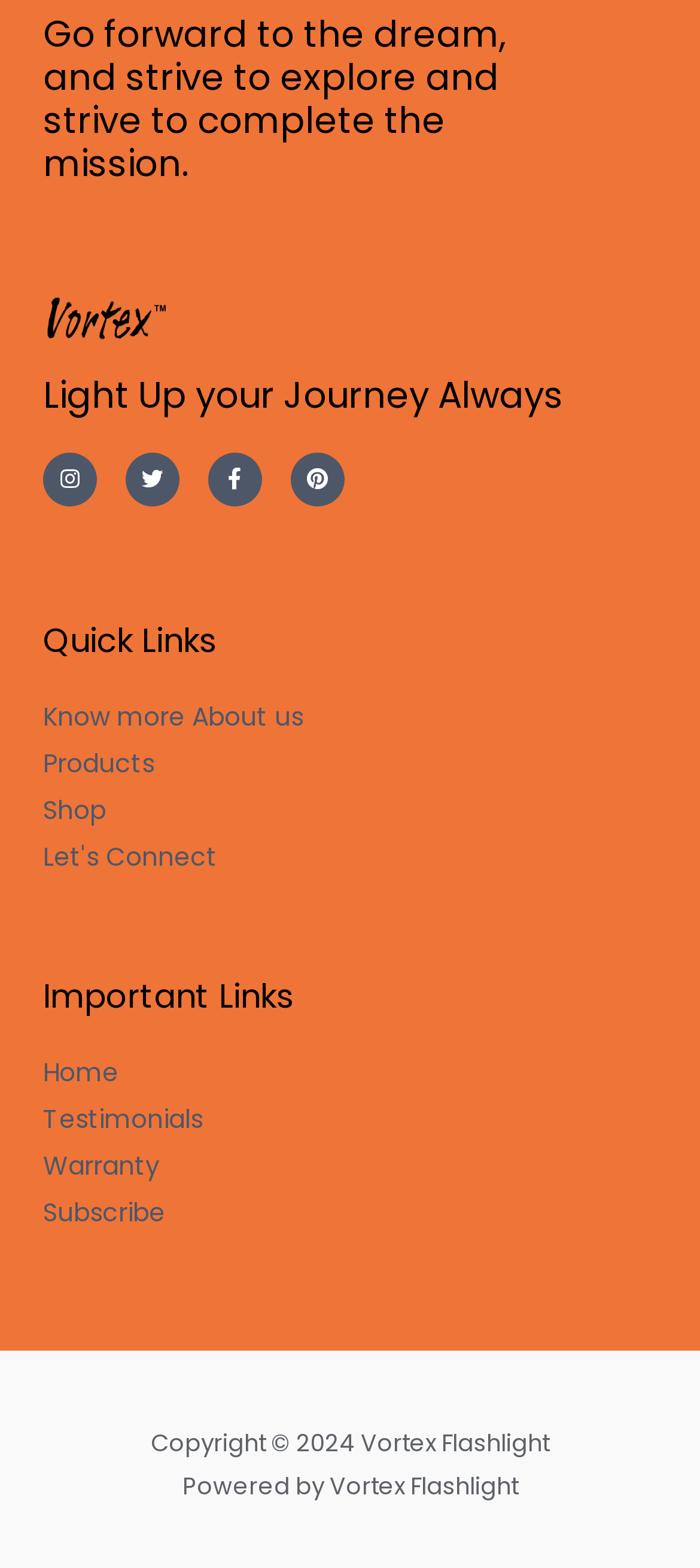Reply to the question with a single word or phrase:
What is the name of the company that powered the website?

Vortex Flashlight